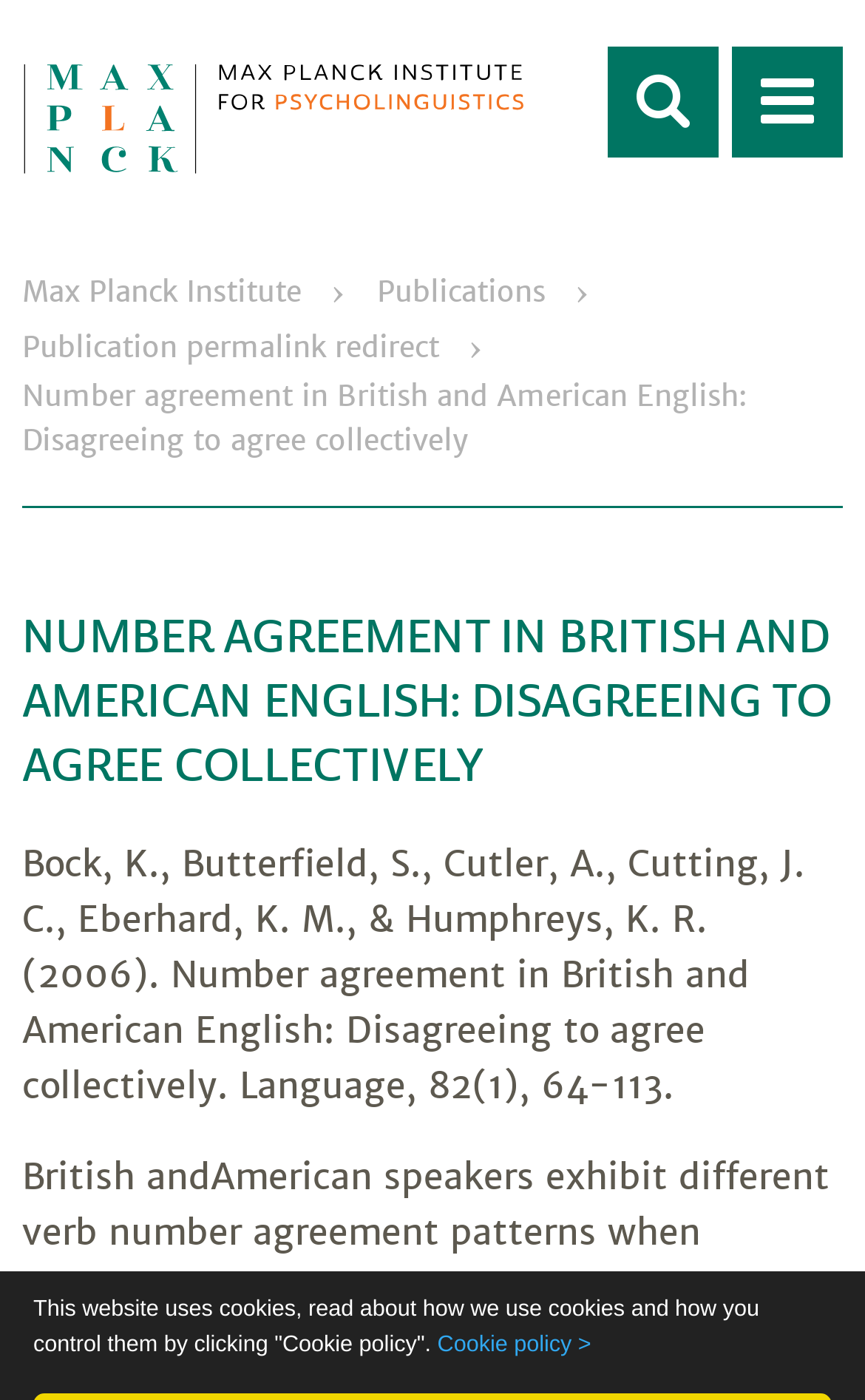What is the name of the institute?
Analyze the screenshot and provide a detailed answer to the question.

I found the answer by looking at the link with the text 'Max Planck Institute' which is located at the top of the webpage, indicating that it is the name of the institute.